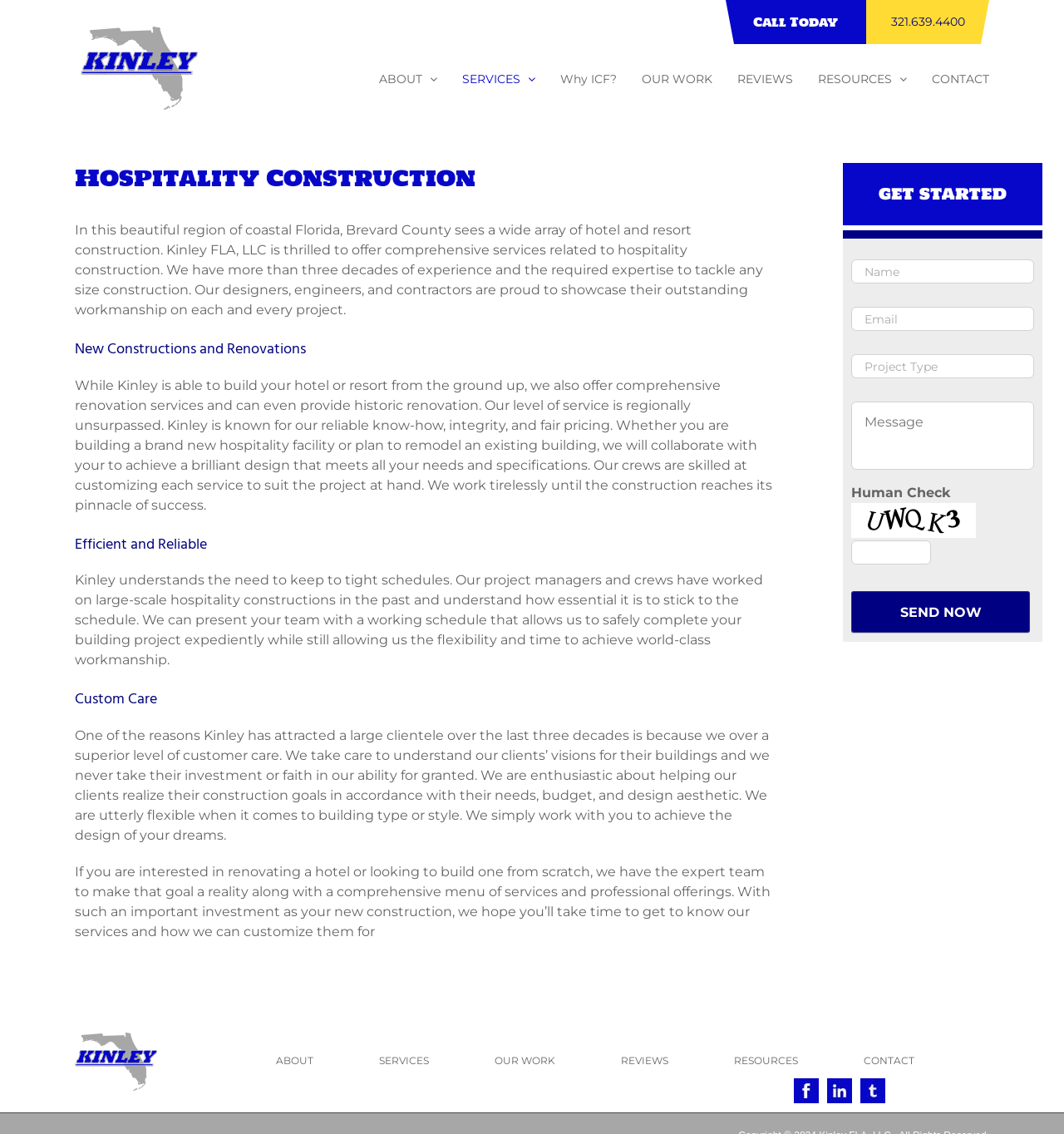What is the phone number to call?
Carefully analyze the image and provide a thorough answer to the question.

The phone number to call is located at the top right corner of the webpage, next to the 'Call Today' text.